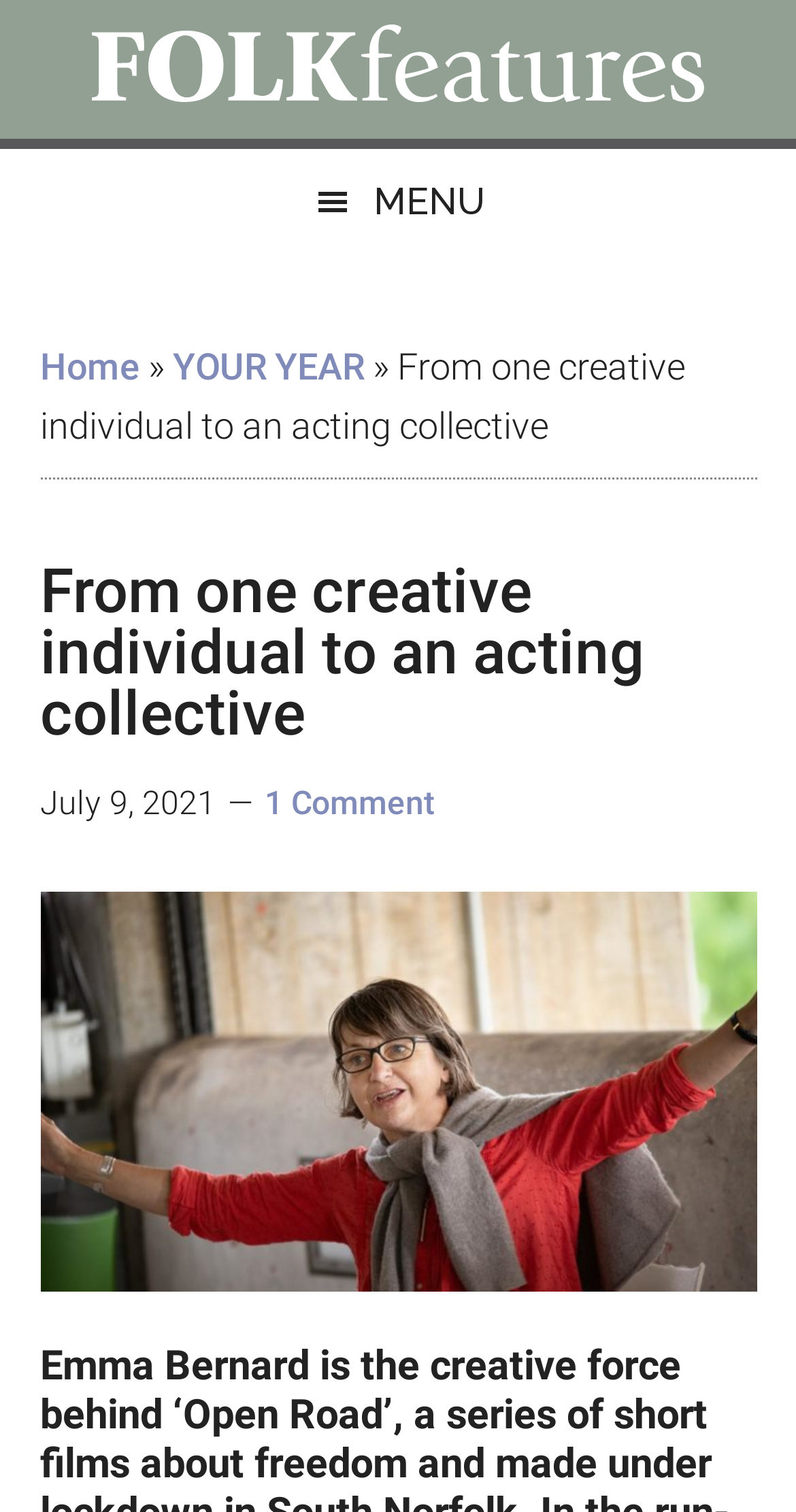What is the tagline of the website?
Answer the question with a single word or phrase, referring to the image.

Uplifting stories for Norfolk and Suffolk